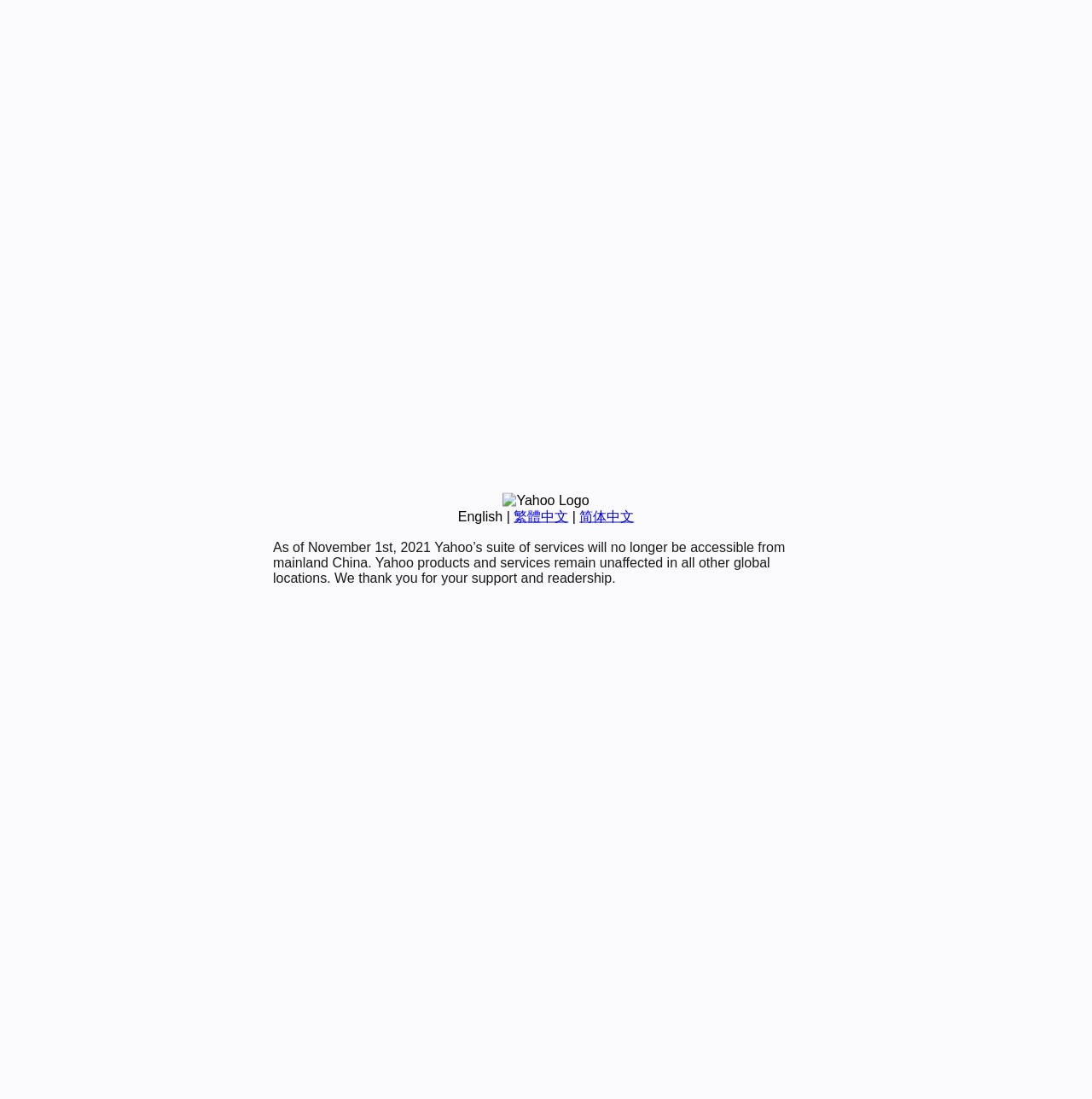Identify the bounding box of the UI component described as: "Privacy Policy".

None